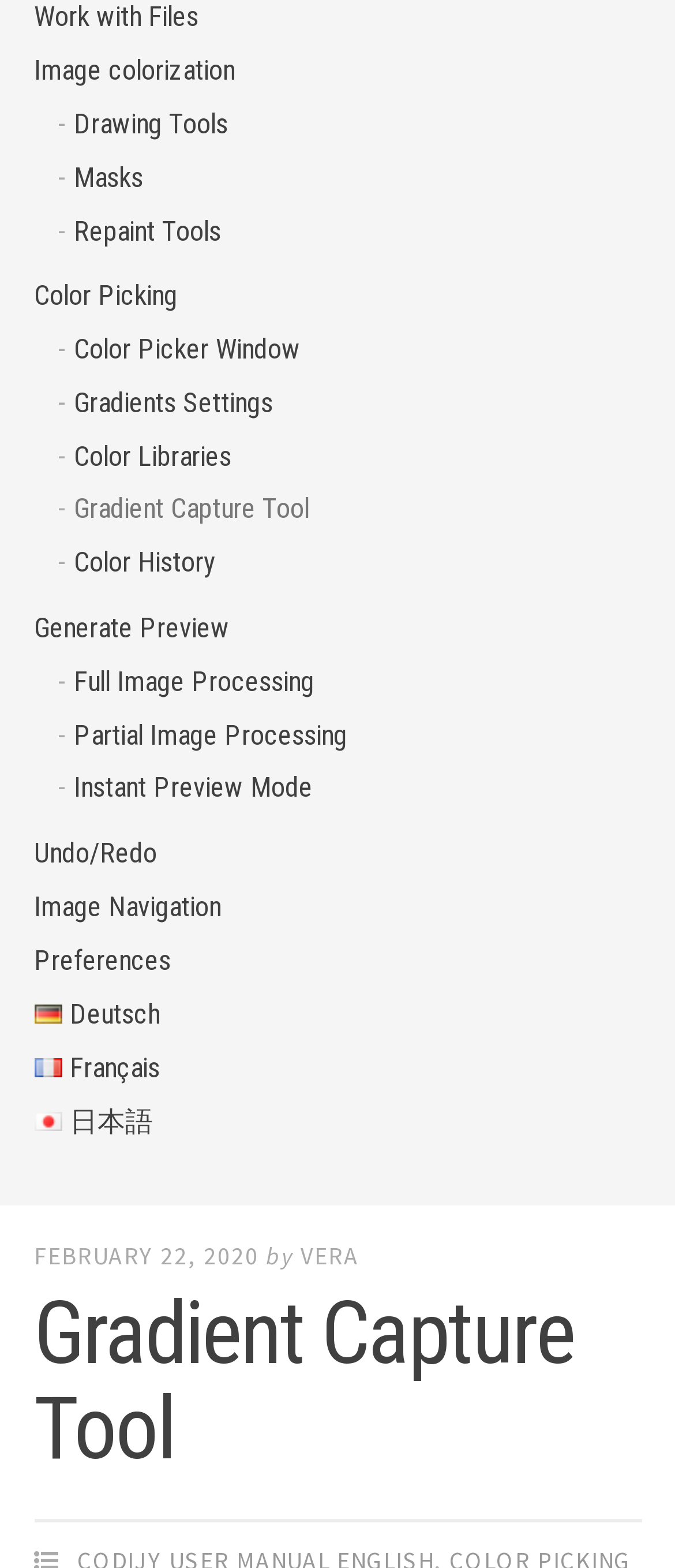Based on the element description "Color Libraries", predict the bounding box coordinates of the UI element.

[0.086, 0.274, 0.95, 0.308]